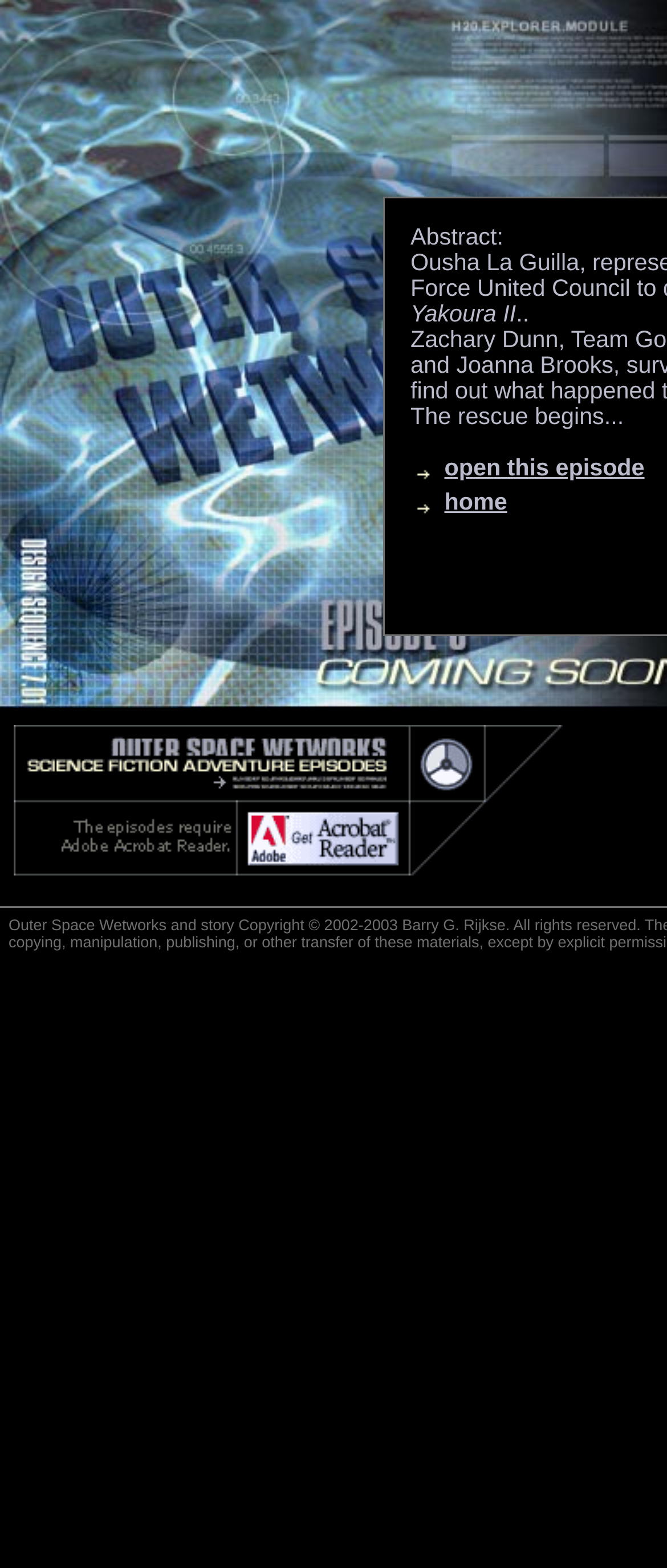How many images are on this webpage?
Respond to the question with a single word or phrase according to the image.

3